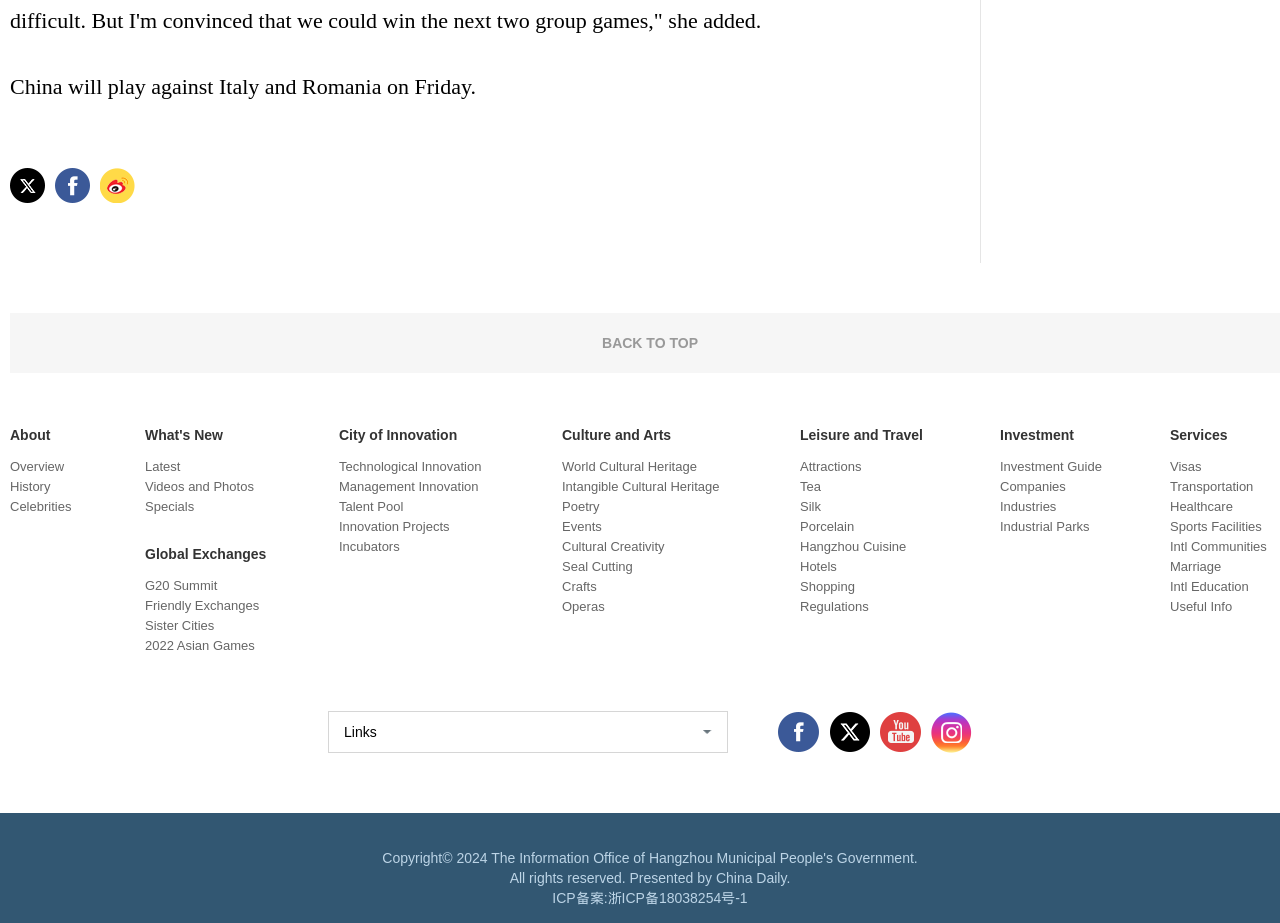Please respond in a single word or phrase: 
How many description lists are on the webpage?

5